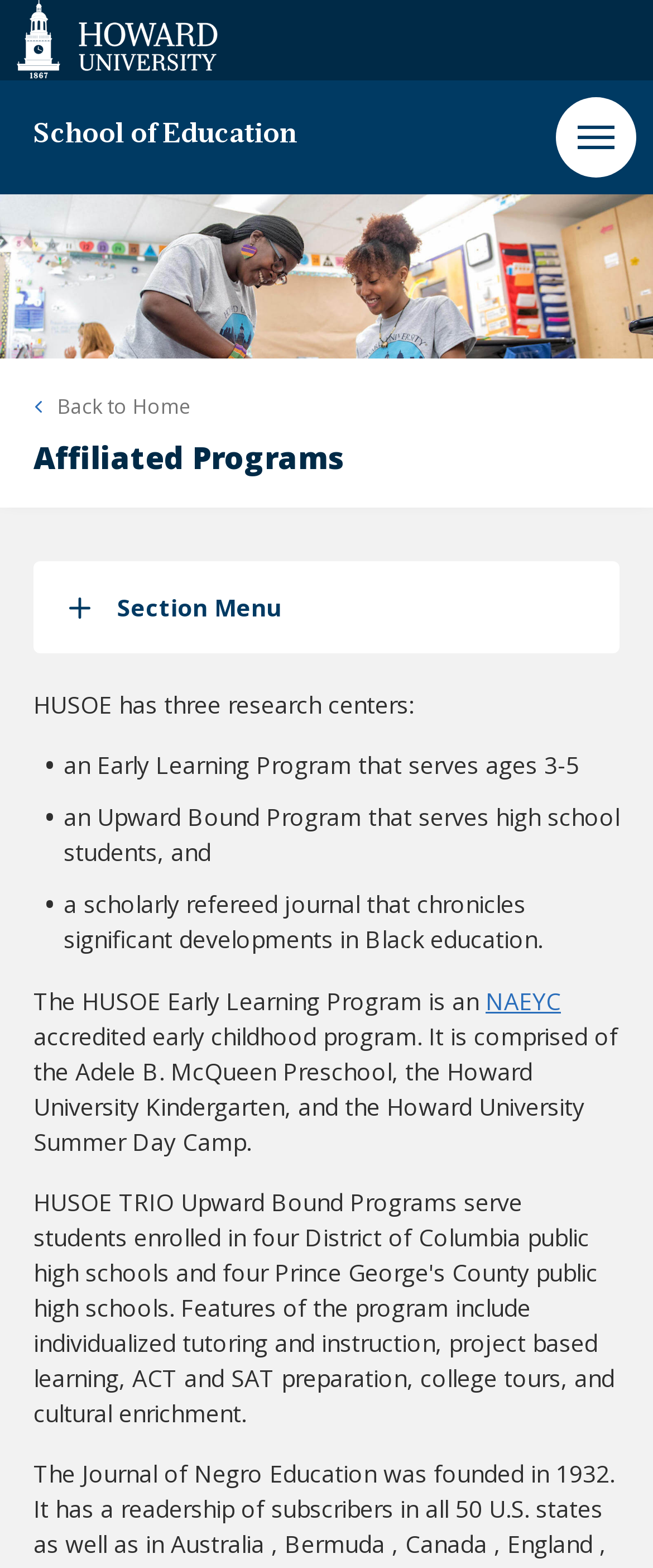Determine the bounding box coordinates of the UI element described by: "Section Menu".

[0.051, 0.357, 0.949, 0.416]